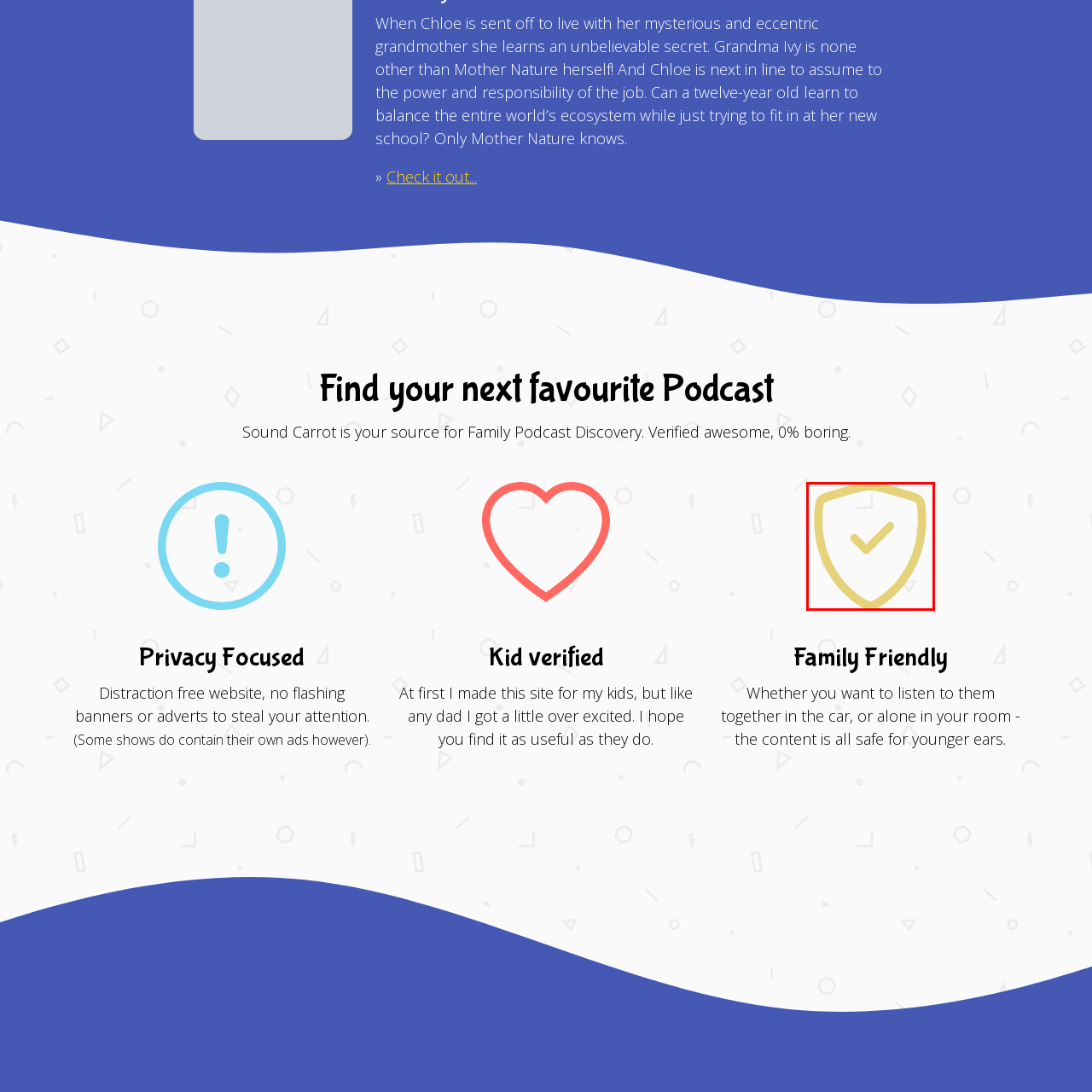What does the shield motif represent?
Examine the portion of the image surrounded by the red bounding box and deliver a detailed answer to the question.

The shield motif reinforces the message of trustworthiness, which is especially important for platforms geared toward family and children's entertainment, suggesting that the information or services offered are suitable for children and have been vetted for quality and safety.